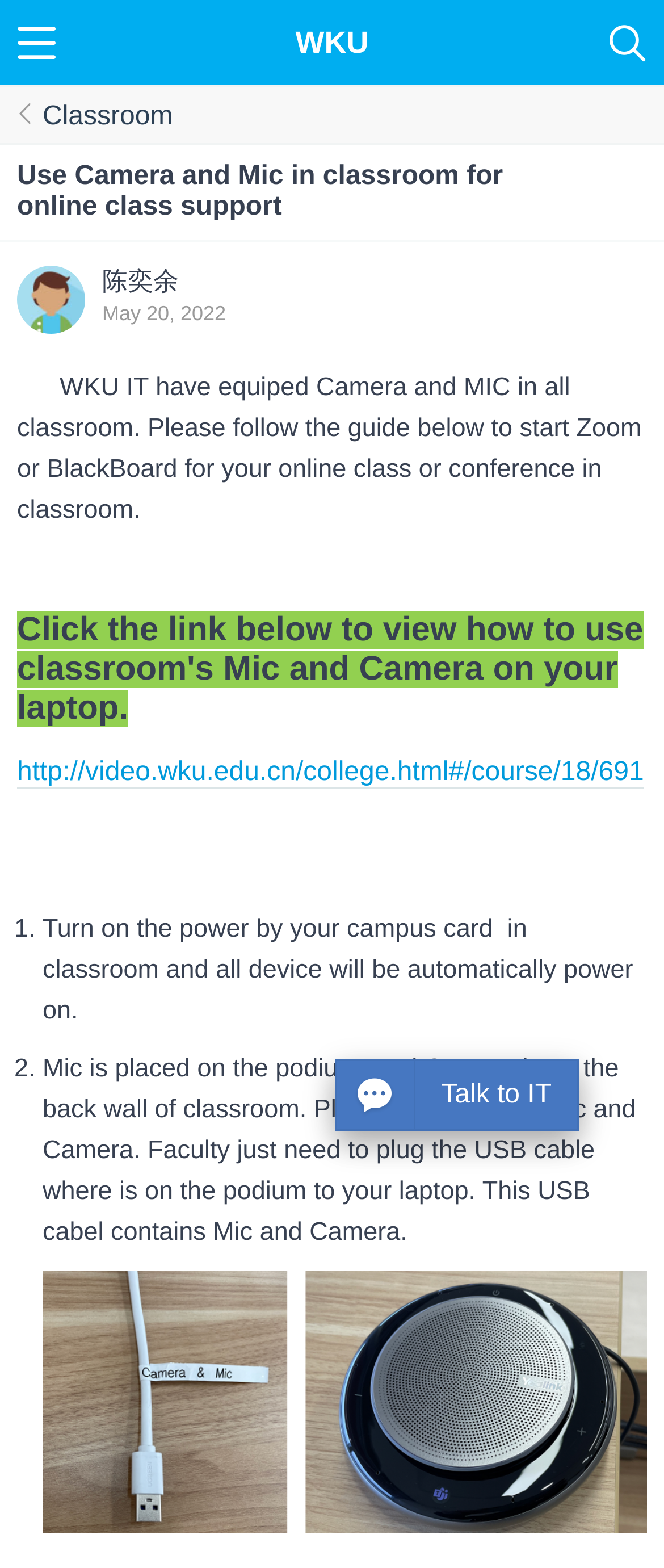Utilize the details in the image to thoroughly answer the following question: Where is the mic placed in the classroom?

According to the webpage, the mic is placed on the podium, and faculty just need to plug the USB cable where it is on the podium to their laptop. This USB cable contains the mic and camera.